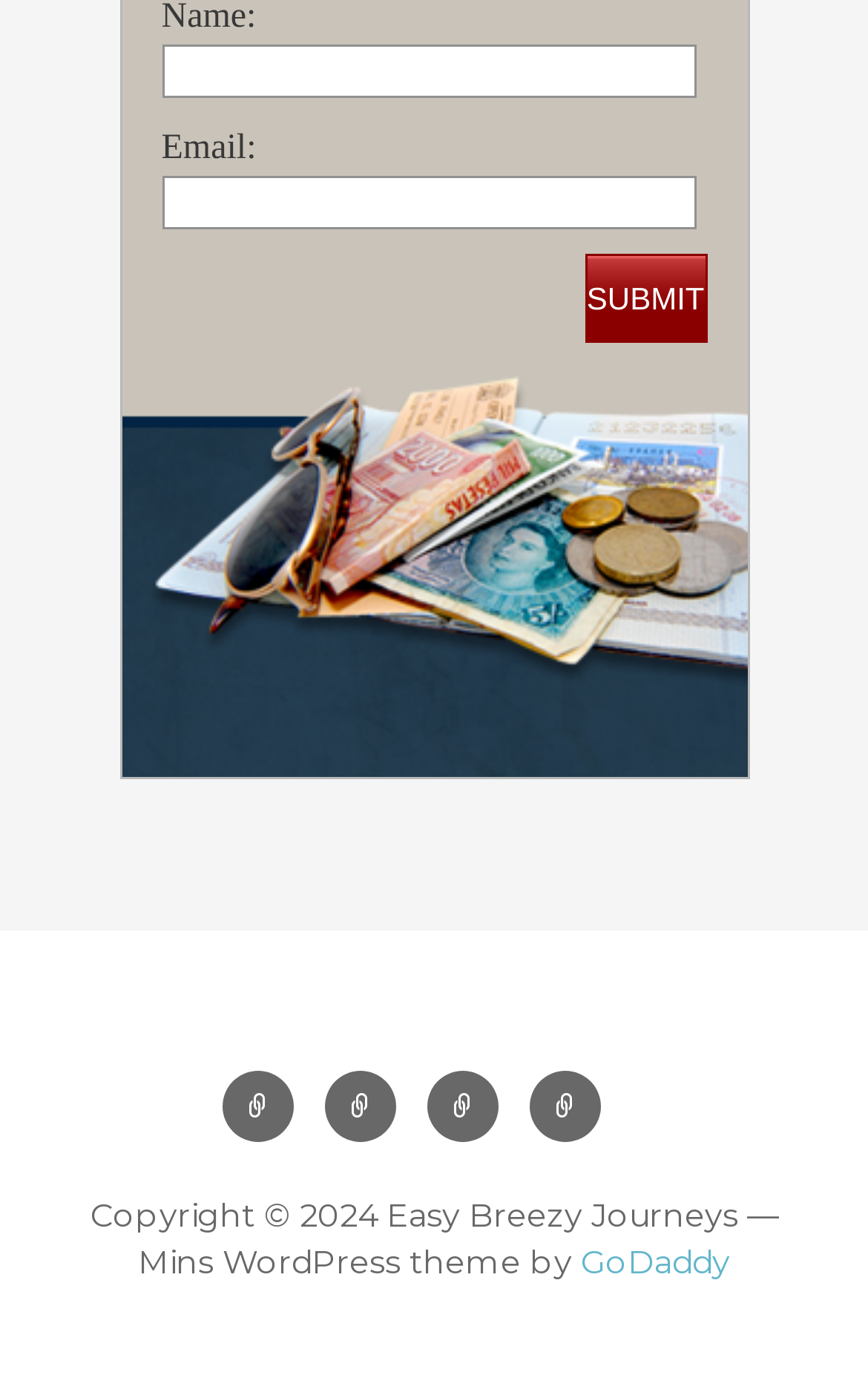What is the text on the 'Submit' button?
Based on the image, answer the question in a detailed manner.

The 'Submit' button contains the text 'SUBMIT', which is likely used to submit a form or request, possibly related to the input fields for 'Name:' and 'Email:'.